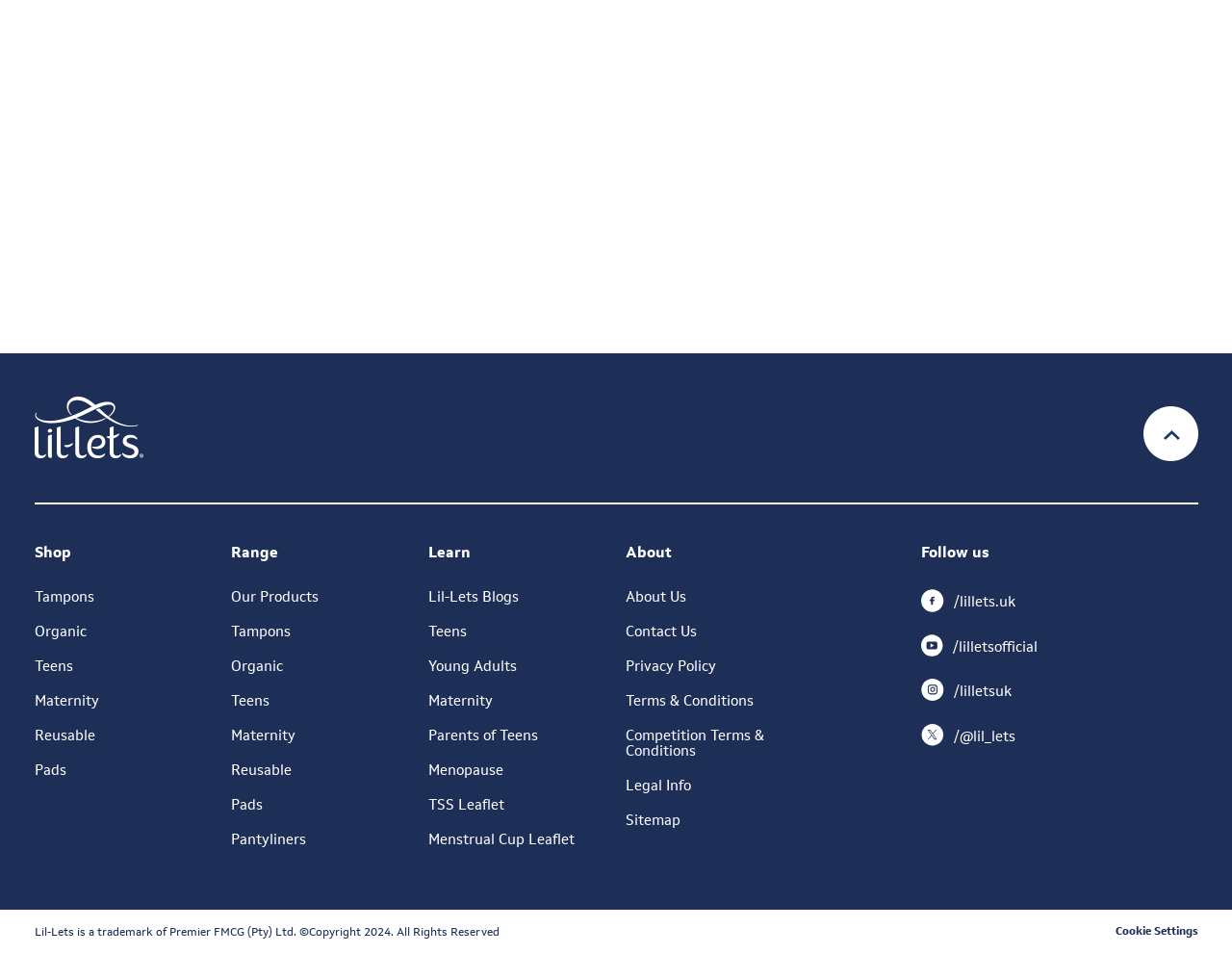Use a single word or phrase to answer this question: 
What type of products does Lil-Lets offer?

Tampons, pads, and more